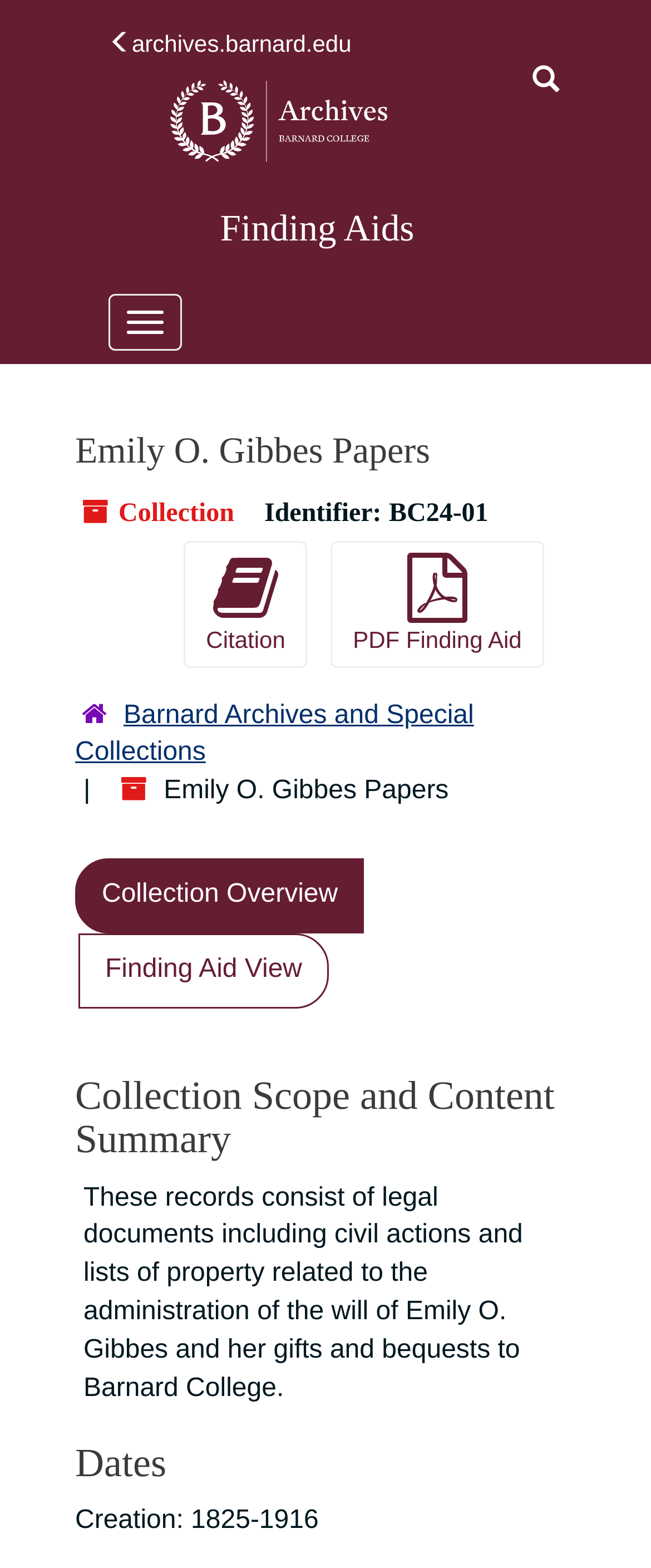Please identify the bounding box coordinates of the area that needs to be clicked to fulfill the following instruction: "Toggle the top-level navigation."

[0.167, 0.188, 0.279, 0.224]